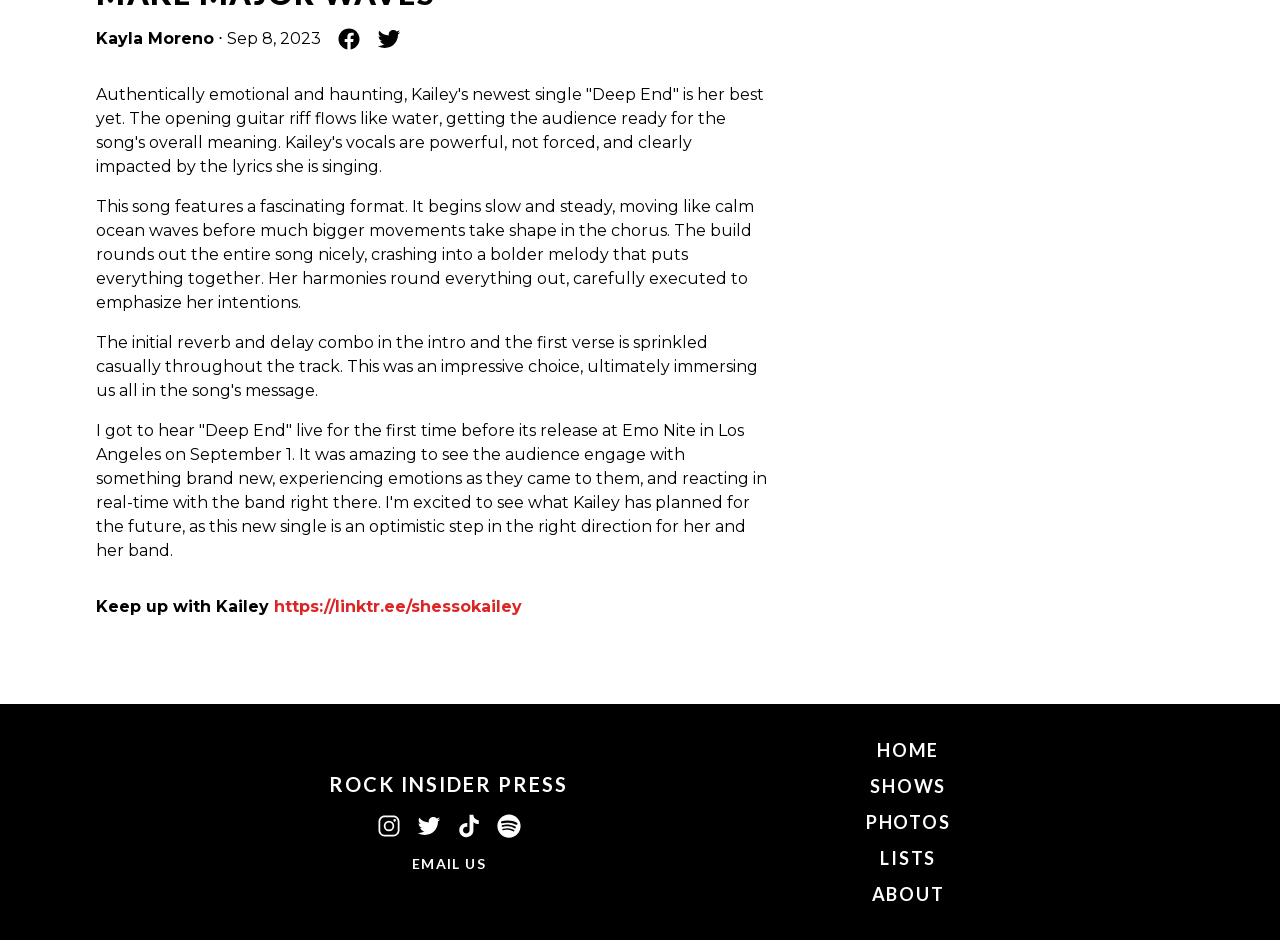Locate the bounding box of the UI element described in the following text: "Email Us".

[0.322, 0.909, 0.38, 0.93]